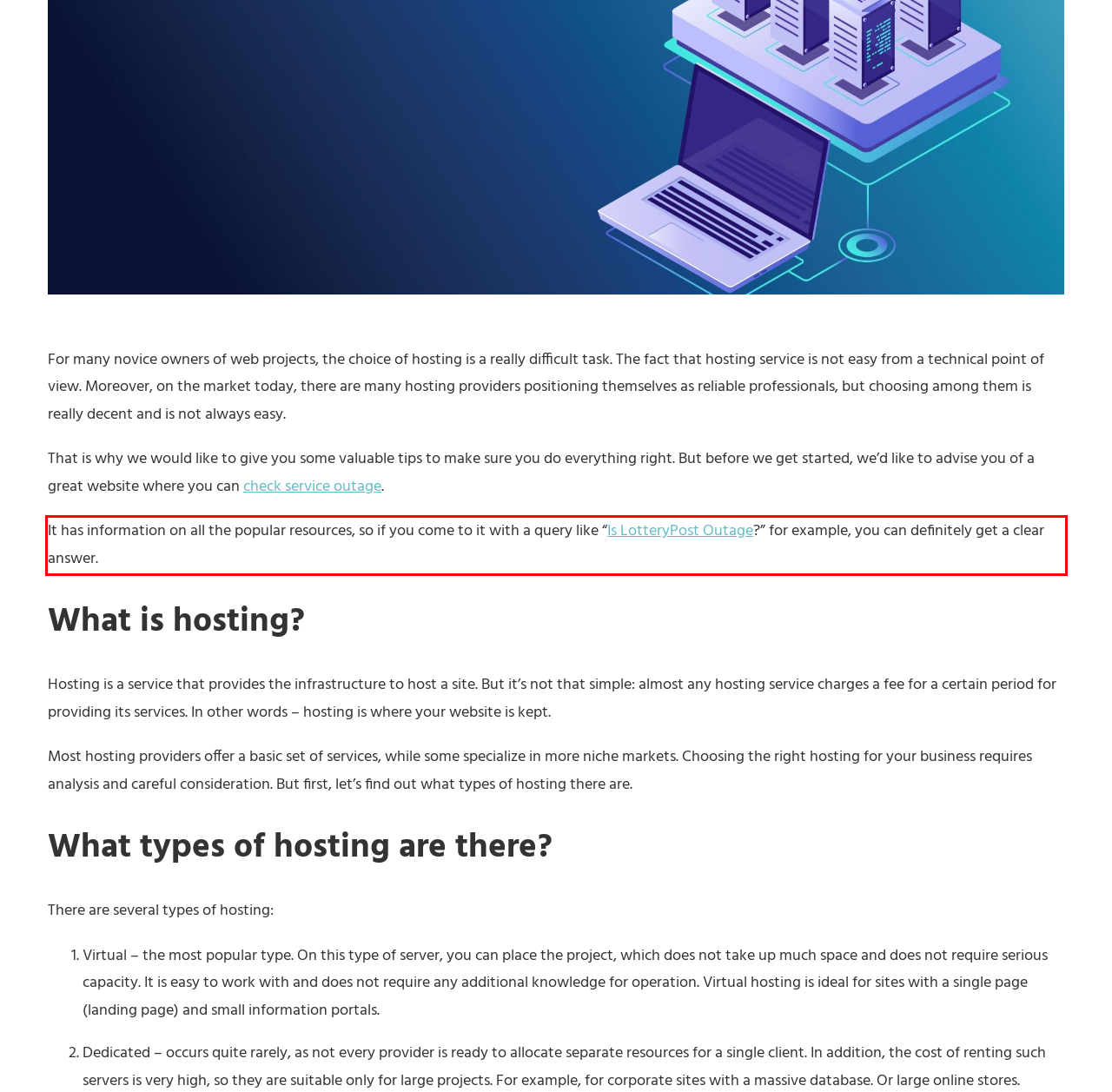Please look at the webpage screenshot and extract the text enclosed by the red bounding box.

It has information on all the popular resources, so if you come to it with a query like “Is LotteryPost Outage?” for example, you can definitely get a clear answer.